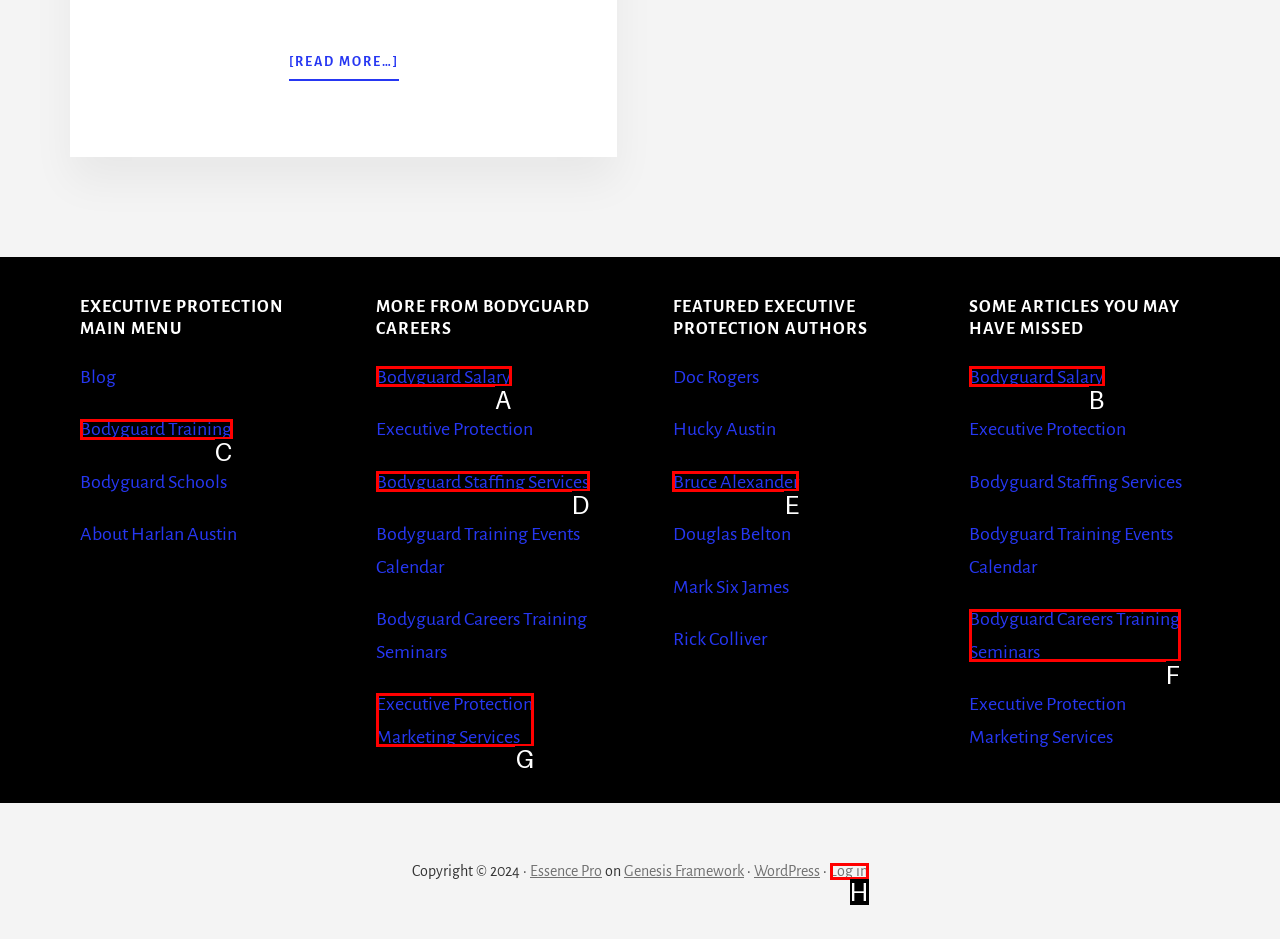Provide the letter of the HTML element that you need to click on to perform the task: Check out executive protection marketing services.
Answer with the letter corresponding to the correct option.

G